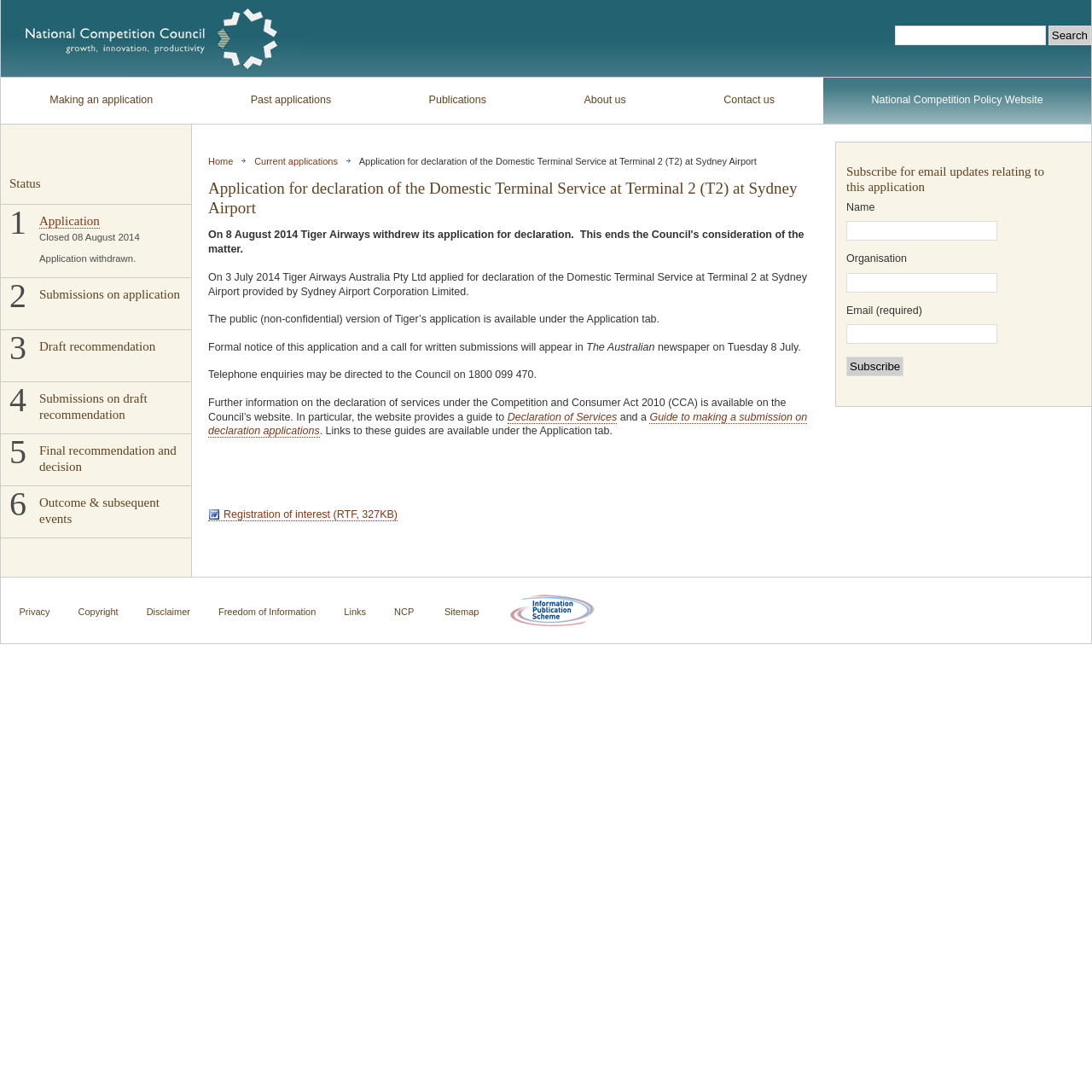Reply to the question with a single word or phrase:
What is the status of the application?

Closed